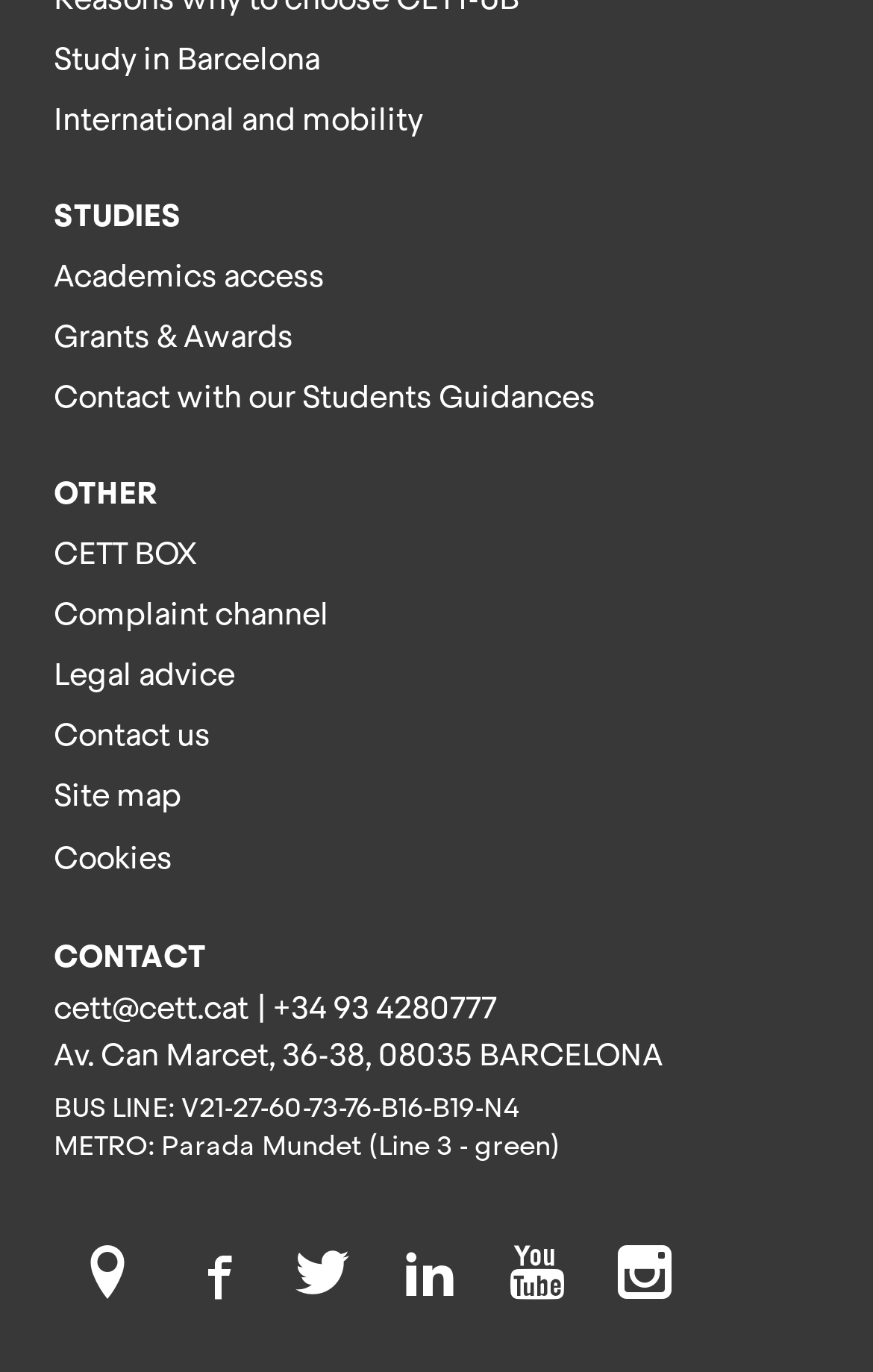Please identify the coordinates of the bounding box for the clickable region that will accomplish this instruction: "Access 'Grants & Awards'".

[0.062, 0.223, 0.938, 0.267]